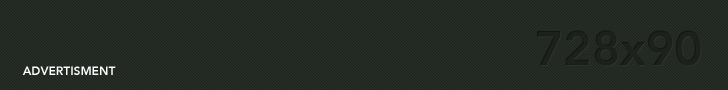What is the purpose of the banner? Observe the screenshot and provide a one-word or short phrase answer.

Promotional